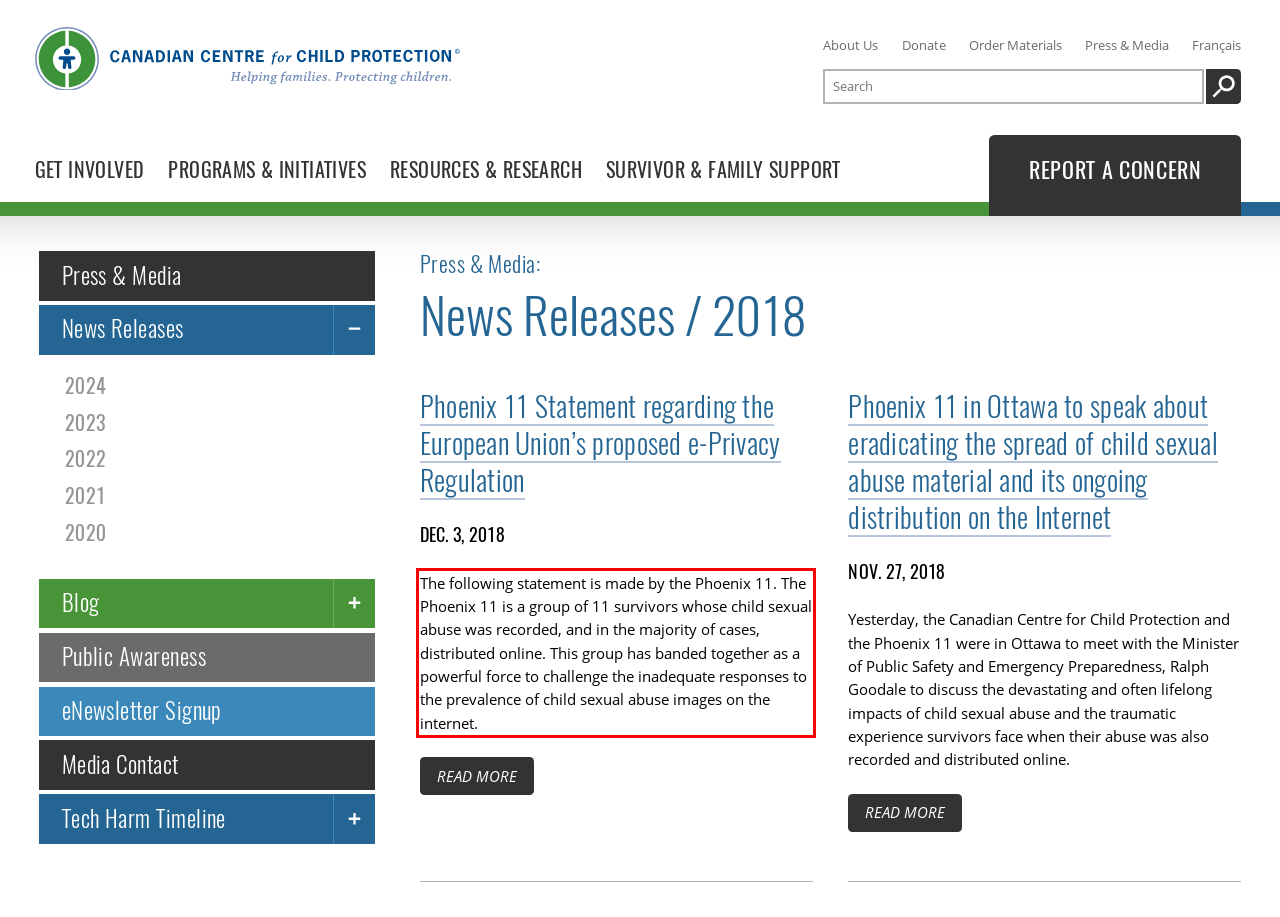Given a screenshot of a webpage with a red bounding box, please identify and retrieve the text inside the red rectangle.

The following statement is made by the Phoenix 11. The Phoenix 11 is a group of 11 survivors whose child sexual abuse was recorded, and in the majority of cases, distributed online. This group has banded together as a powerful force to challenge the inadequate responses to the prevalence of child sexual abuse images on the internet.